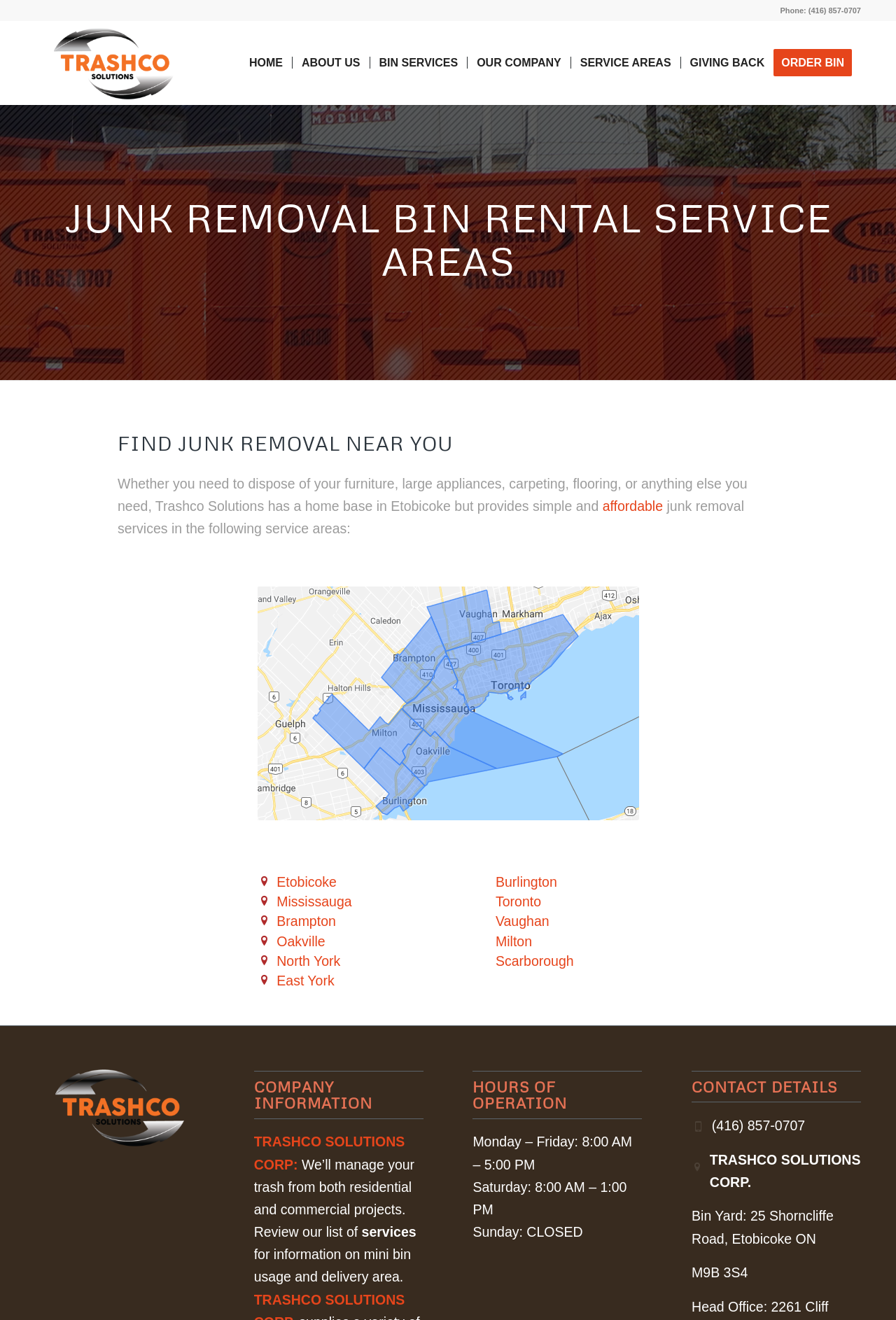What is the phone number? Observe the screenshot and provide a one-word or short phrase answer.

(416) 857-0707